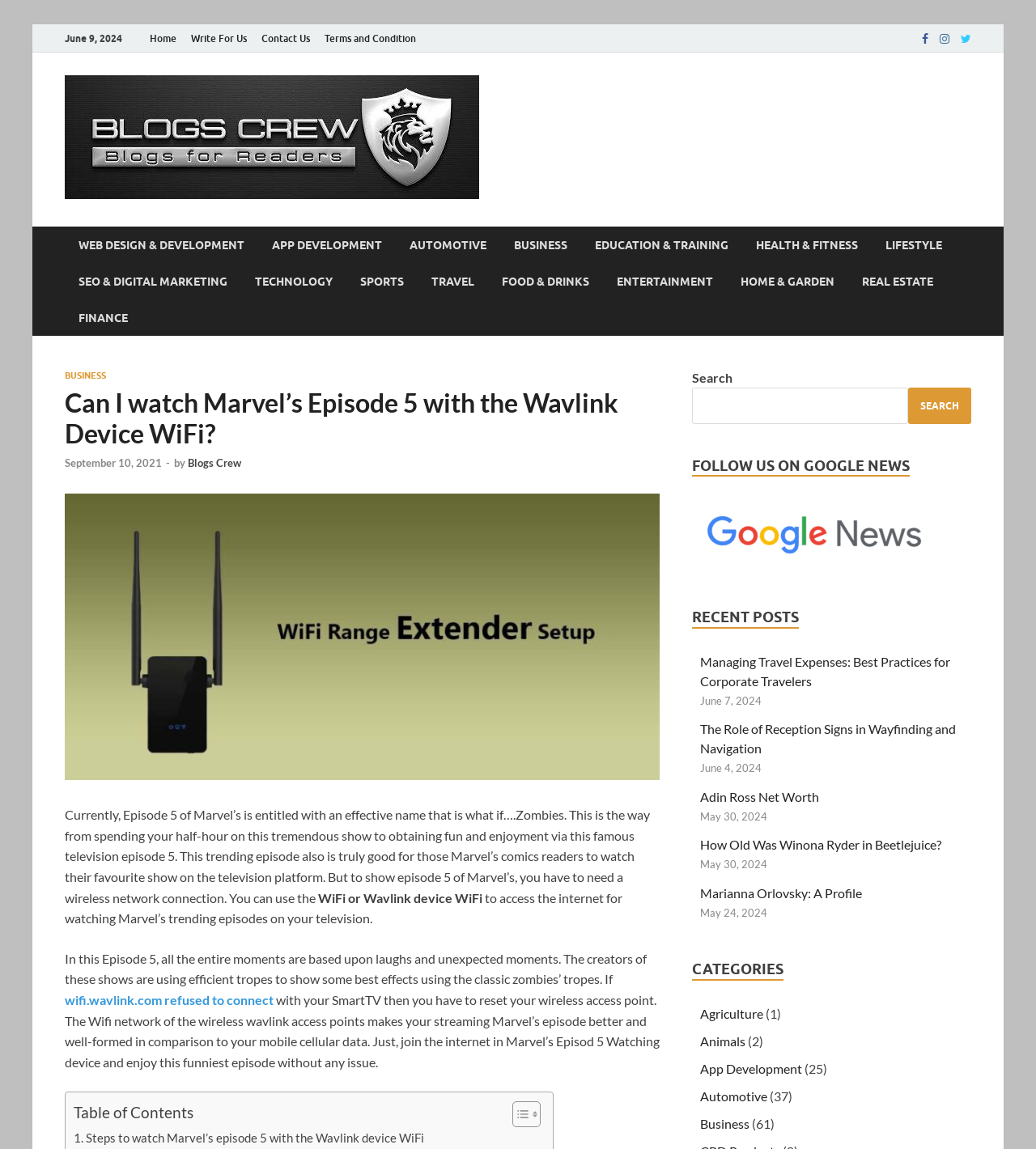Provide a one-word or one-phrase answer to the question:
What is the title of the article?

Can I watch Marvel’s episode 5 with the Wavlink device WiFi?